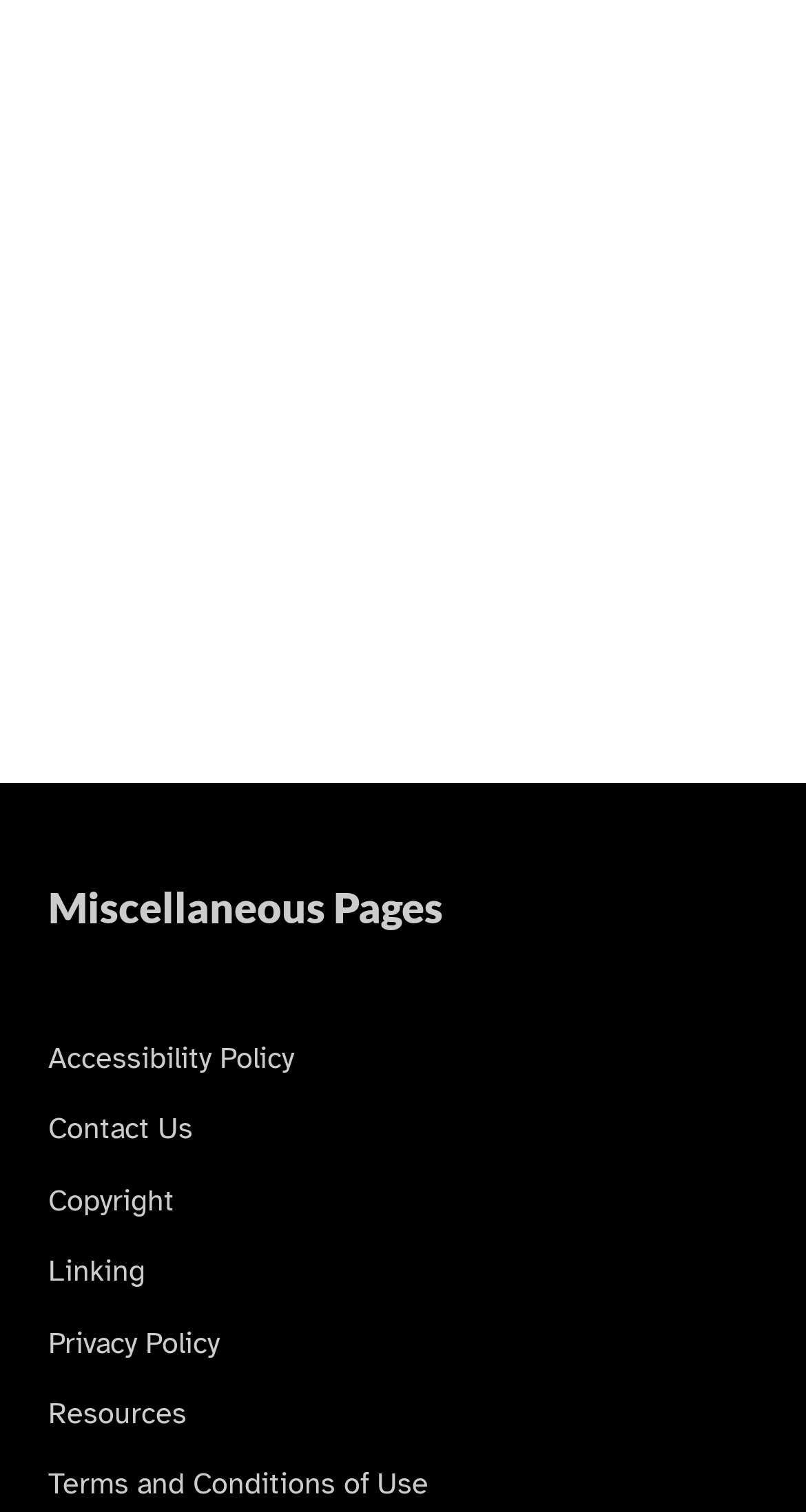Pinpoint the bounding box coordinates of the element you need to click to execute the following instruction: "Share on reddit". The bounding box should be represented by four float numbers between 0 and 1, in the format [left, top, right, bottom].

[0.669, 0.105, 0.833, 0.193]